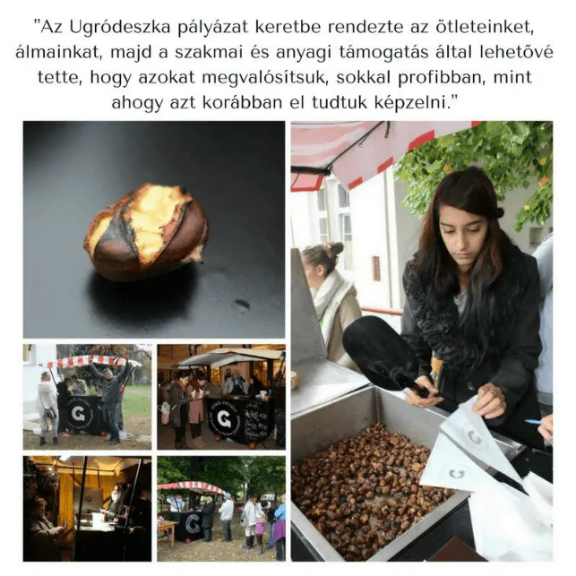Reply to the question with a brief word or phrase: What is the young woman in the prominent image doing?

Serving chestnuts